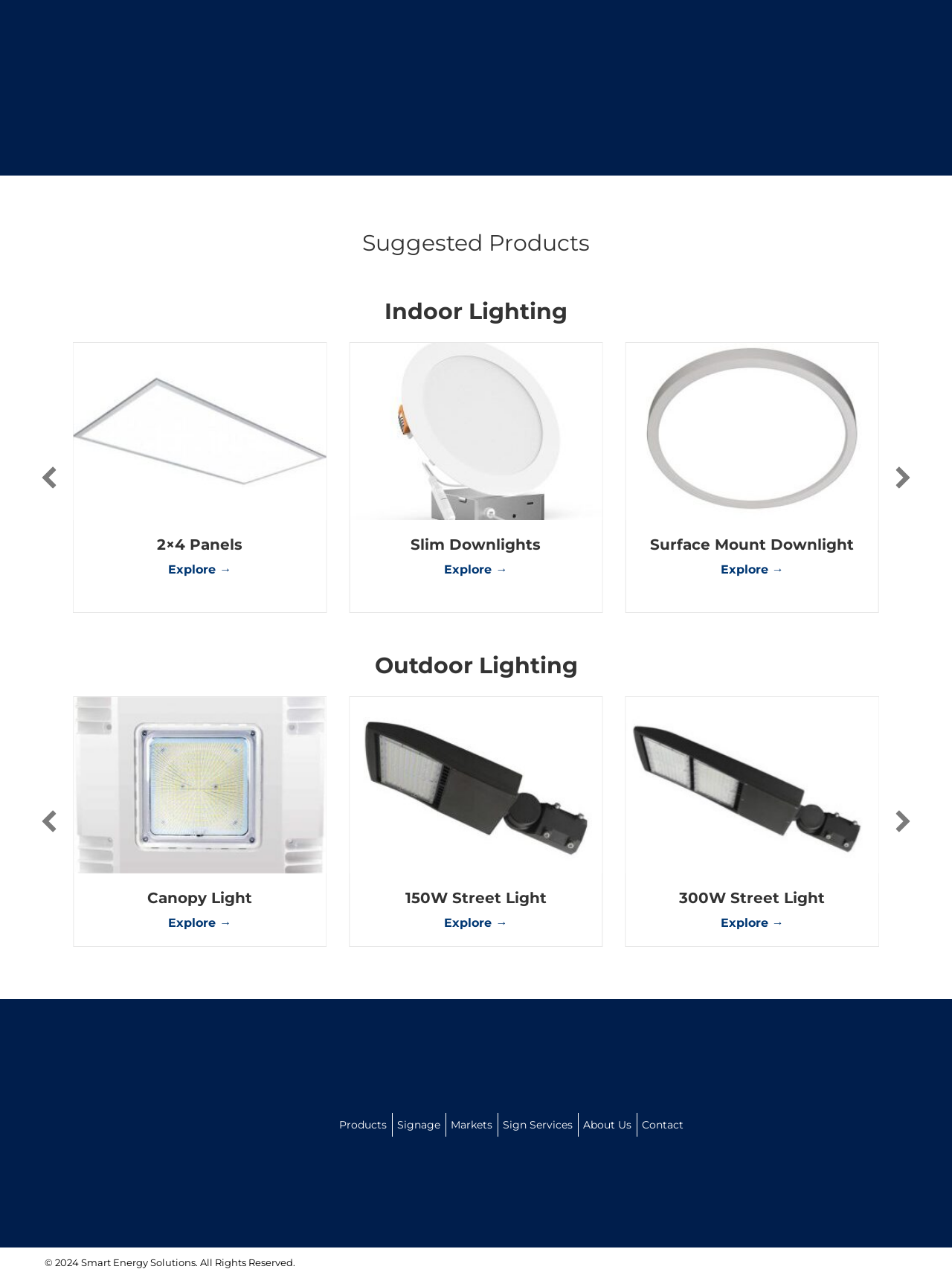What is the category of lighting products shown at the top? Examine the screenshot and reply using just one word or a brief phrase.

Indoor Lighting